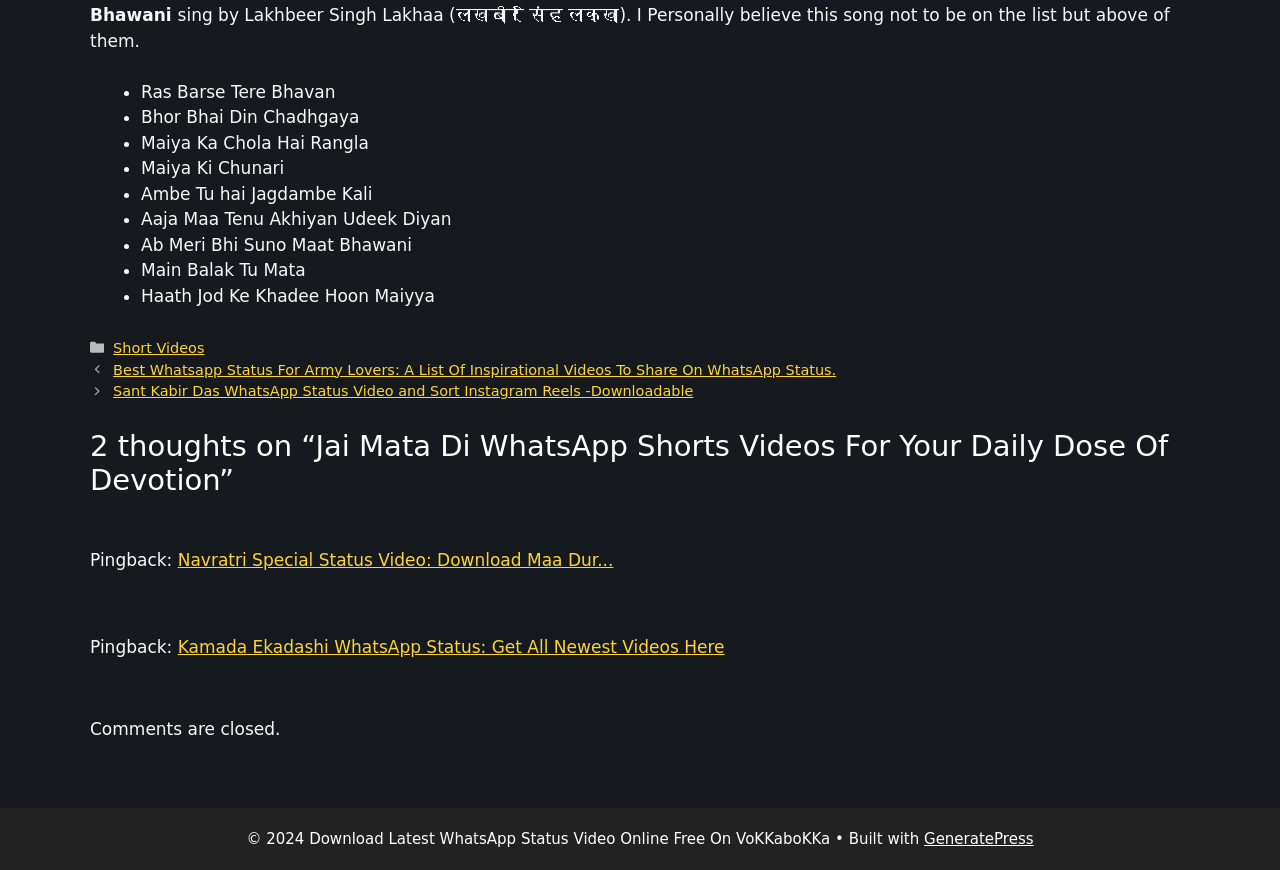Is the comment section open?
Please interpret the details in the image and answer the question thoroughly.

The webpage contains a StaticText element that says 'Comments are closed.', which indicates that the comment section is not open for new comments.